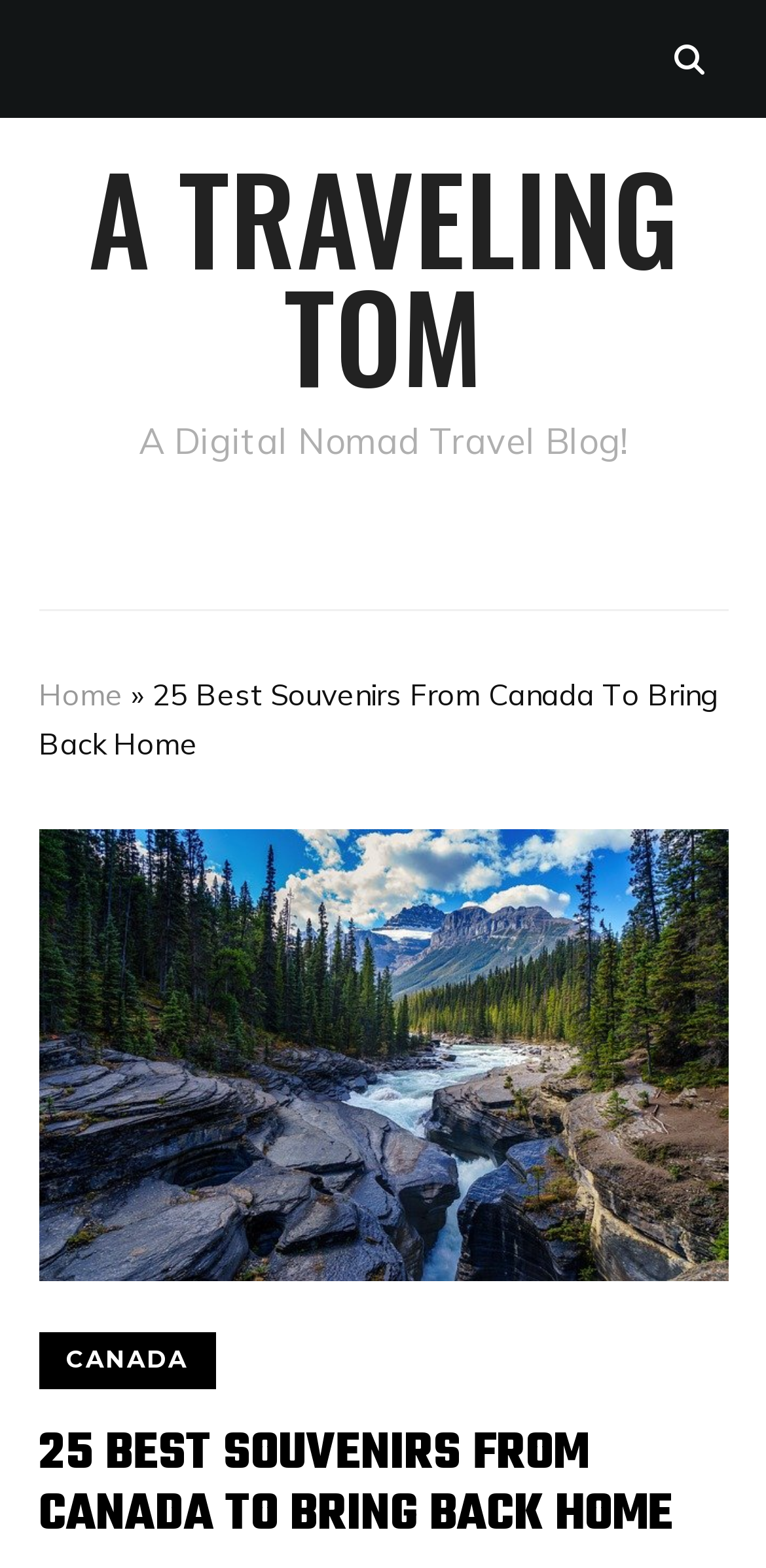What is the name of the travel blog?
Provide a comprehensive and detailed answer to the question.

The name of the travel blog can be found in the heading element at the top of the webpage, which is 'A TRAVELING TOM'. This is also a link that likely leads to the homepage of the blog.